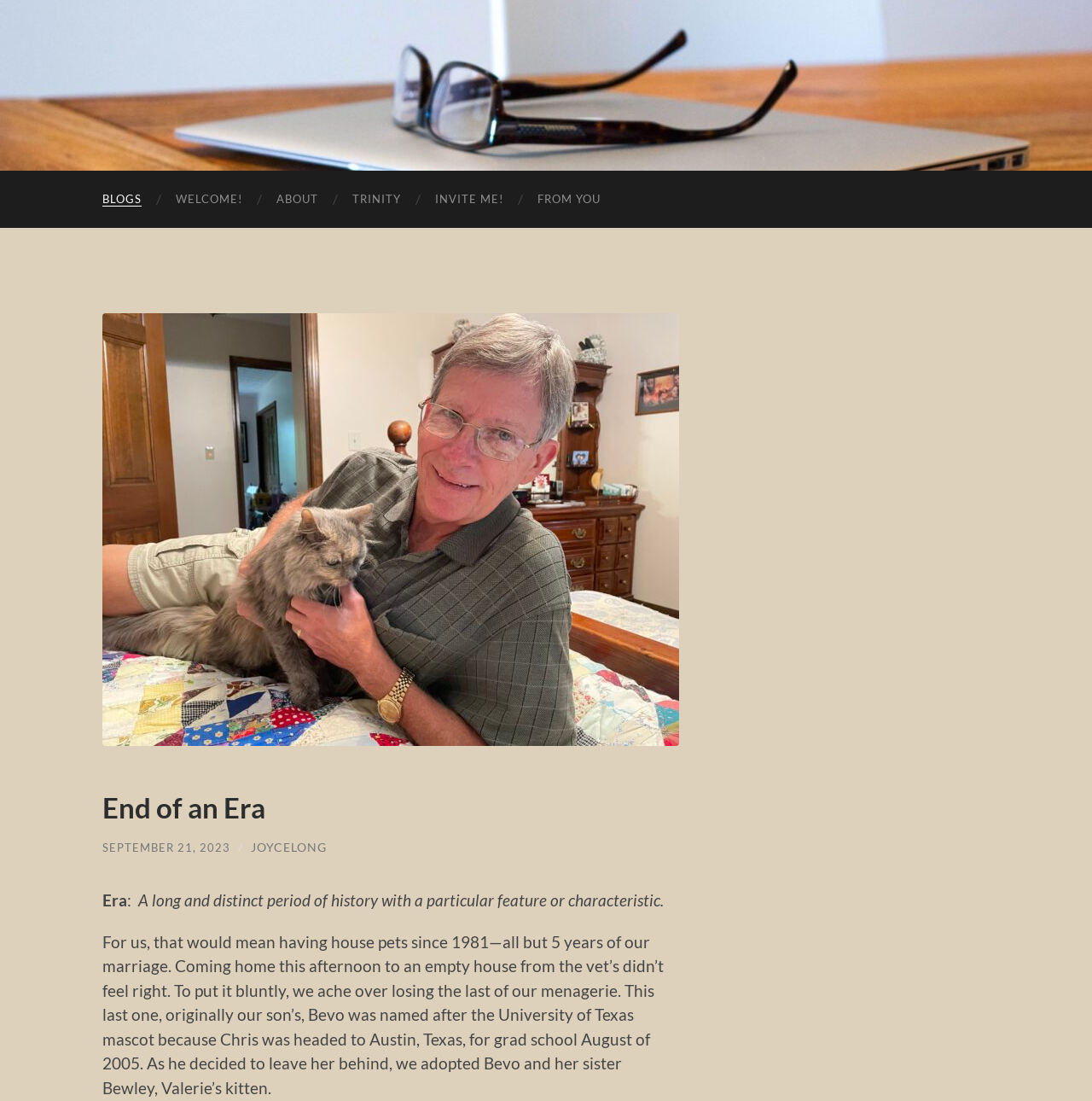Please identify the coordinates of the bounding box that should be clicked to fulfill this instruction: "View the ABOUT page".

[0.238, 0.155, 0.307, 0.207]